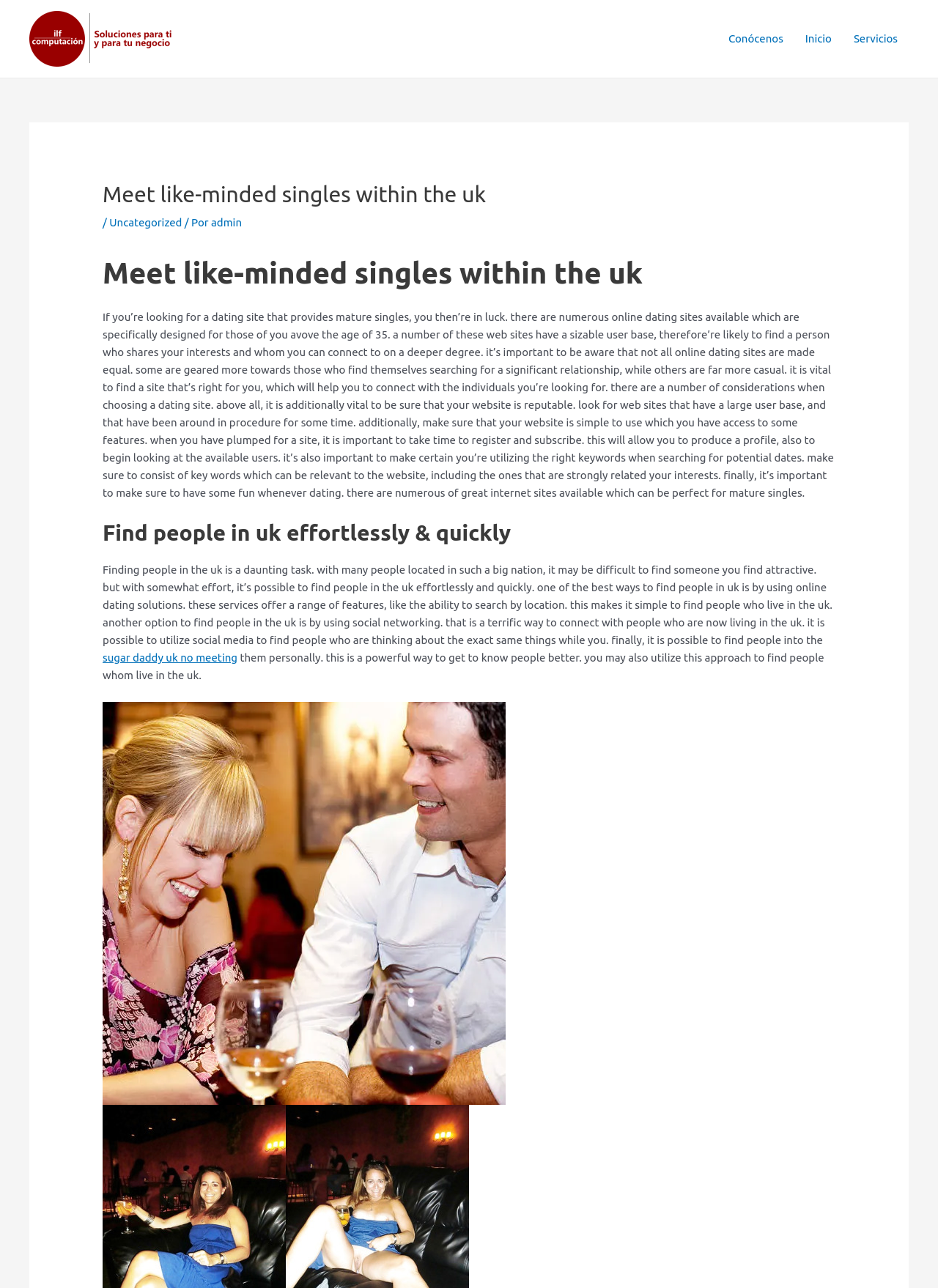How can users find people in the UK?
Please provide a comprehensive answer based on the contents of the image.

According to the website, one of the best ways to find people in the UK is by using online dating services that offer features such as location-based search. Additionally, users can also utilize social media to connect with people who live in the UK and share similar interests.